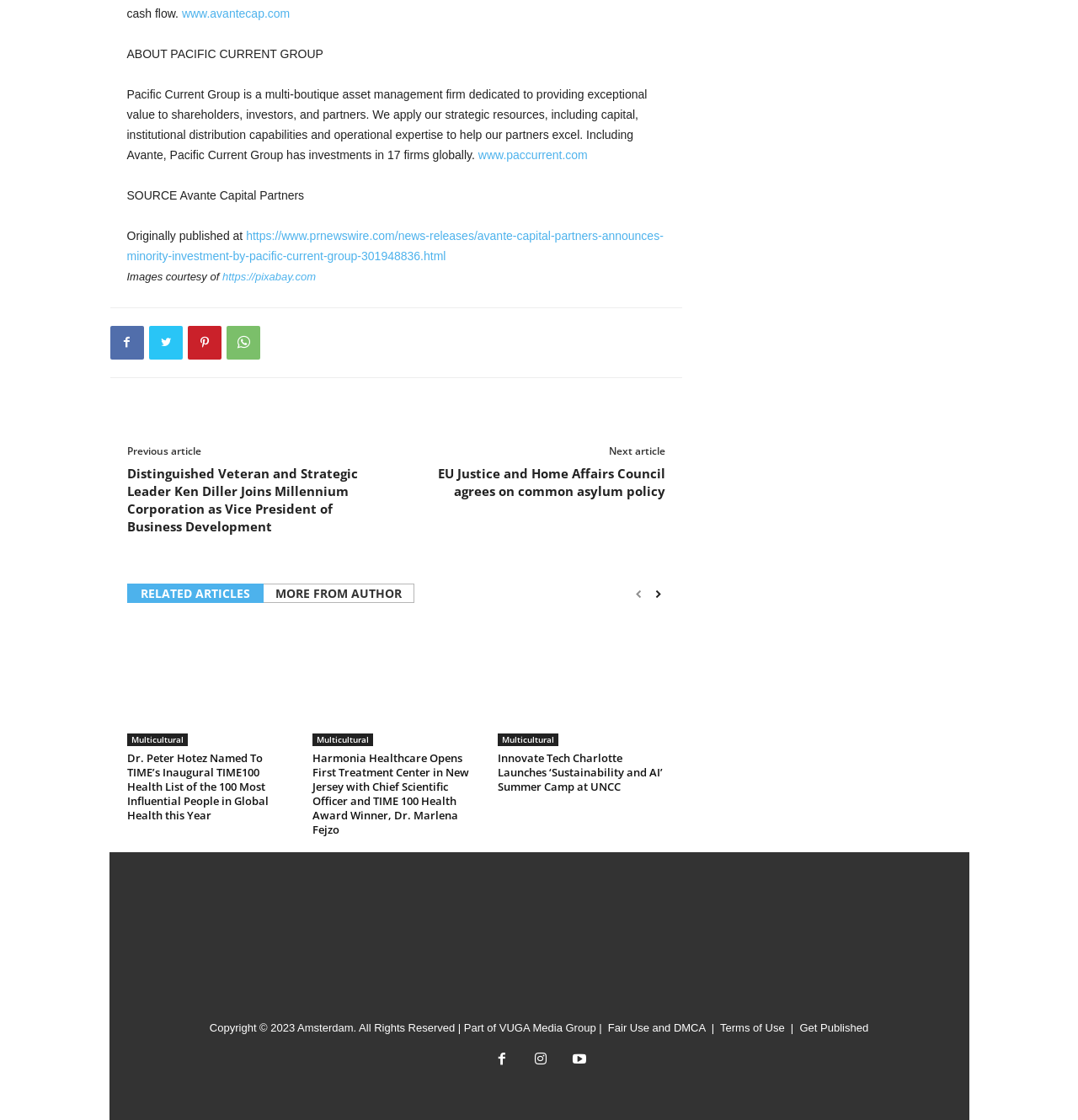Determine the bounding box coordinates for the element that should be clicked to follow this instruction: "View previous article". The coordinates should be given as four float numbers between 0 and 1, in the format [left, top, right, bottom].

[0.118, 0.396, 0.186, 0.409]